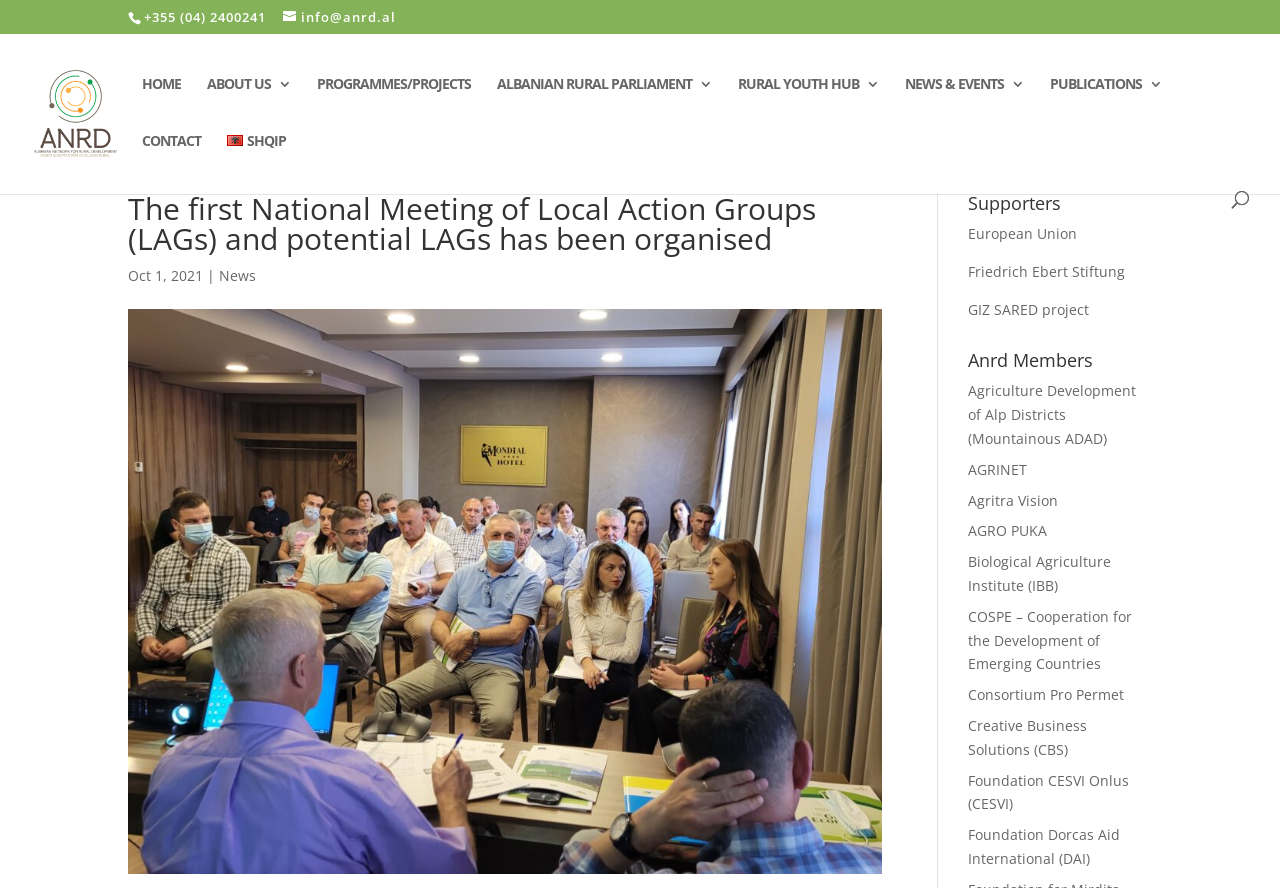Can you determine the bounding box coordinates of the area that needs to be clicked to fulfill the following instruction: "Click the HOME link"?

[0.111, 0.086, 0.141, 0.15]